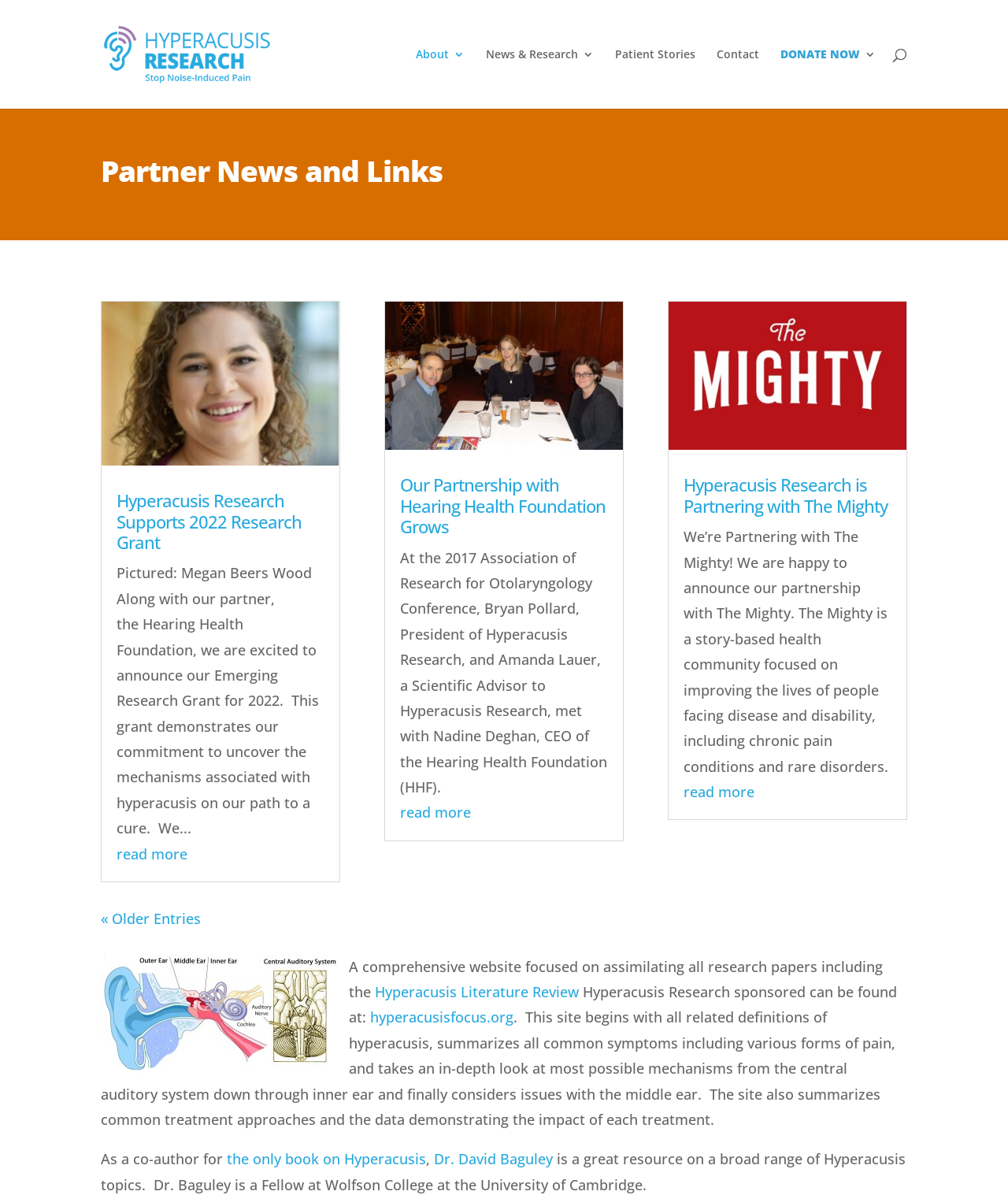Find the bounding box coordinates of the area to click in order to follow the instruction: "Click the 'Fees' link".

None